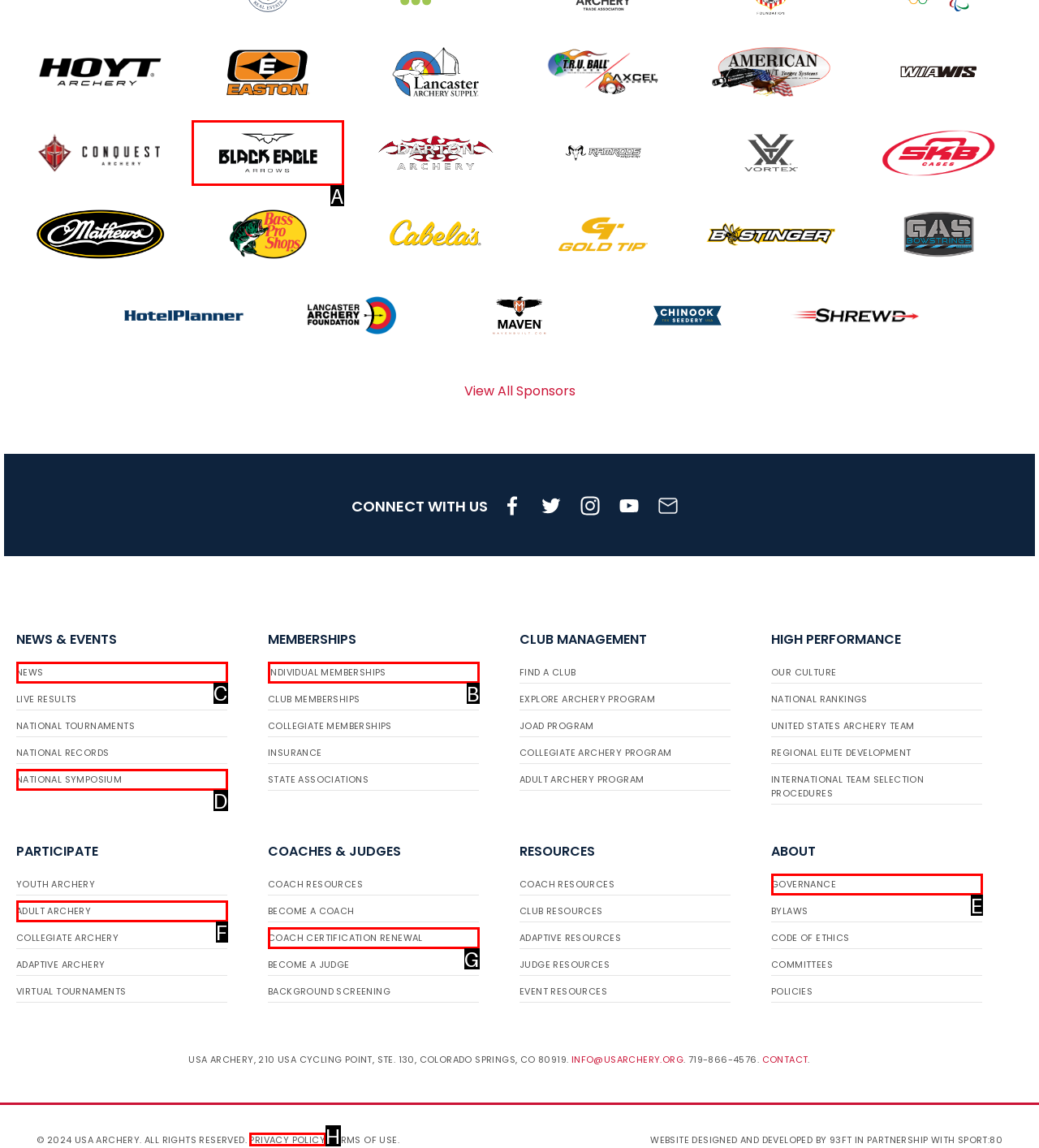Pick the HTML element that should be clicked to execute the task: Read the latest news
Respond with the letter corresponding to the correct choice.

C